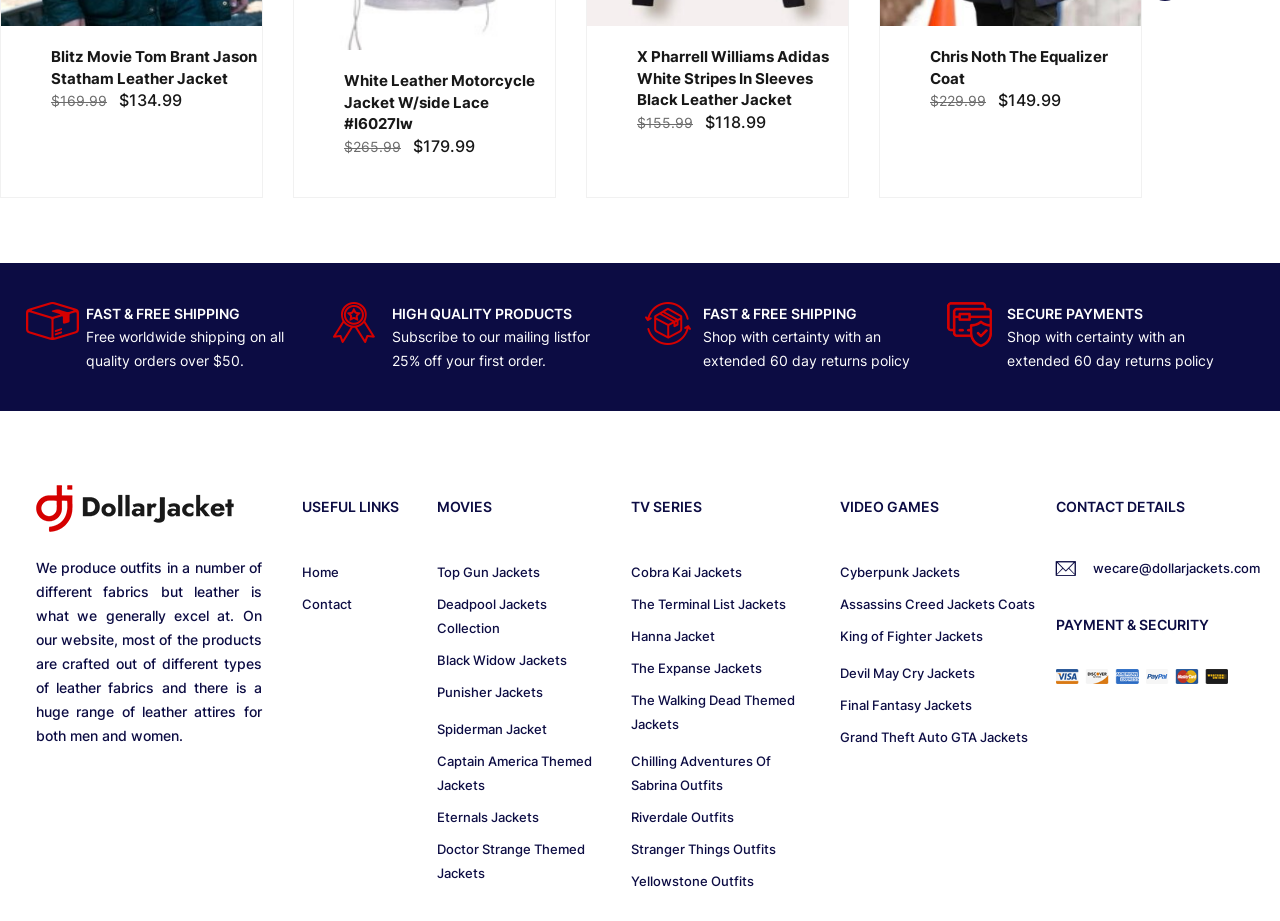How many leather jackets are displayed on the page?
Examine the screenshot and reply with a single word or phrase.

4